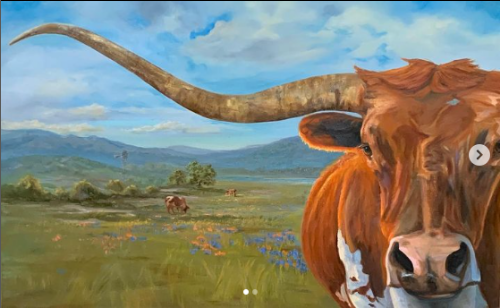What type of flowers are seen in the field?
Your answer should be a single word or phrase derived from the screenshot.

Bluebonnets